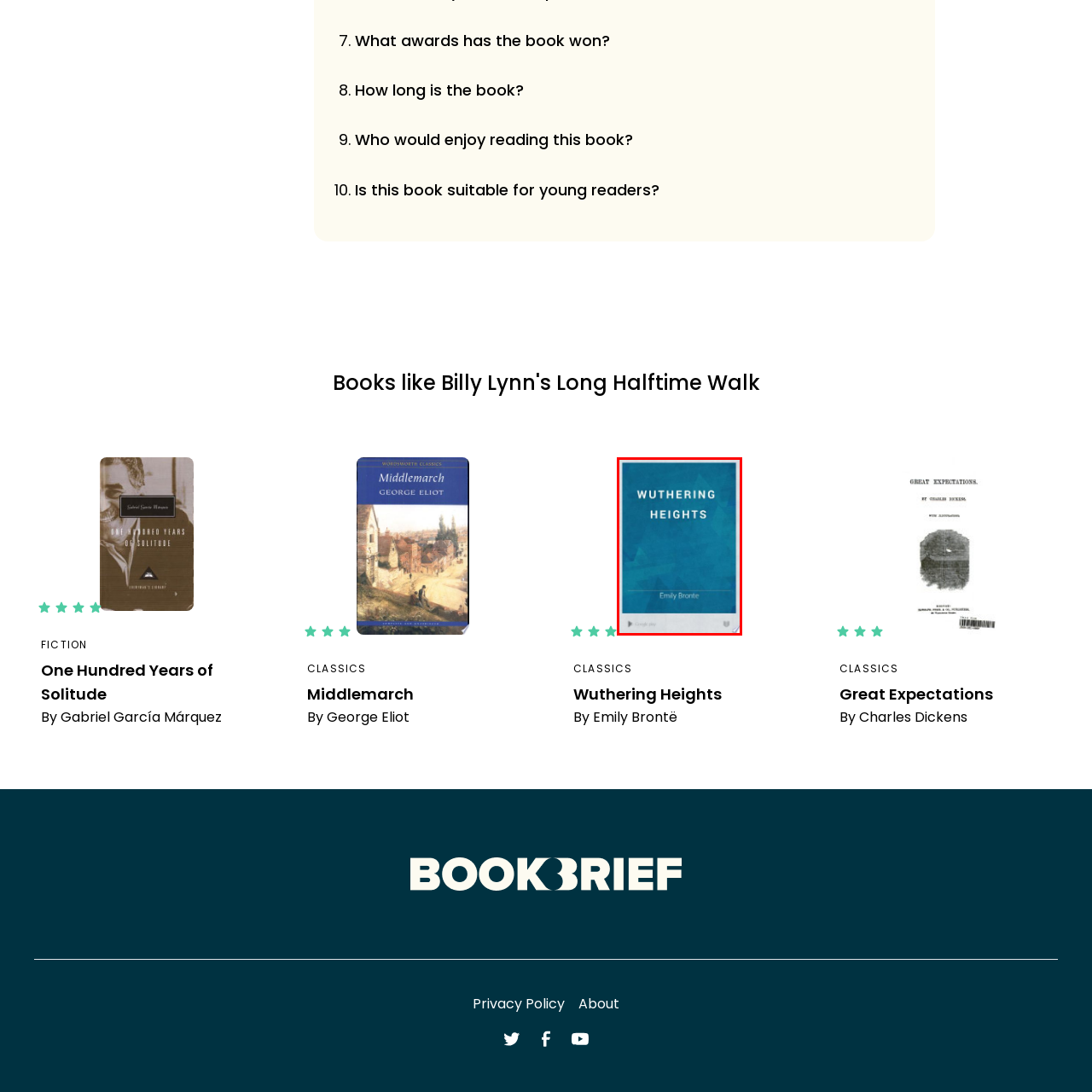What is the font style of the title?
Take a look at the image highlighted by the red bounding box and provide a detailed answer to the question.

The question asks about the font style of the title. According to the caption, the title 'WUTHERING HEIGHTS' is prominently displayed at the top in bold, uppercase letters, which suggests that the font style of the title is bold and uppercase.